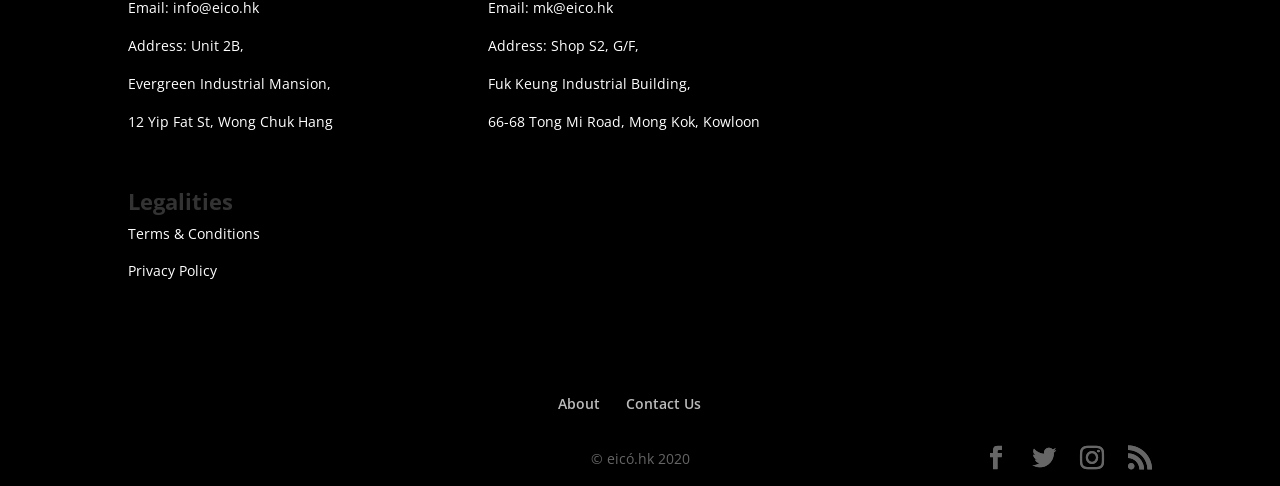What is the address of Evergreen Industrial Mansion?
Use the screenshot to answer the question with a single word or phrase.

Unit 2B, 12 Yip Fat St, Wong Chuk Hang